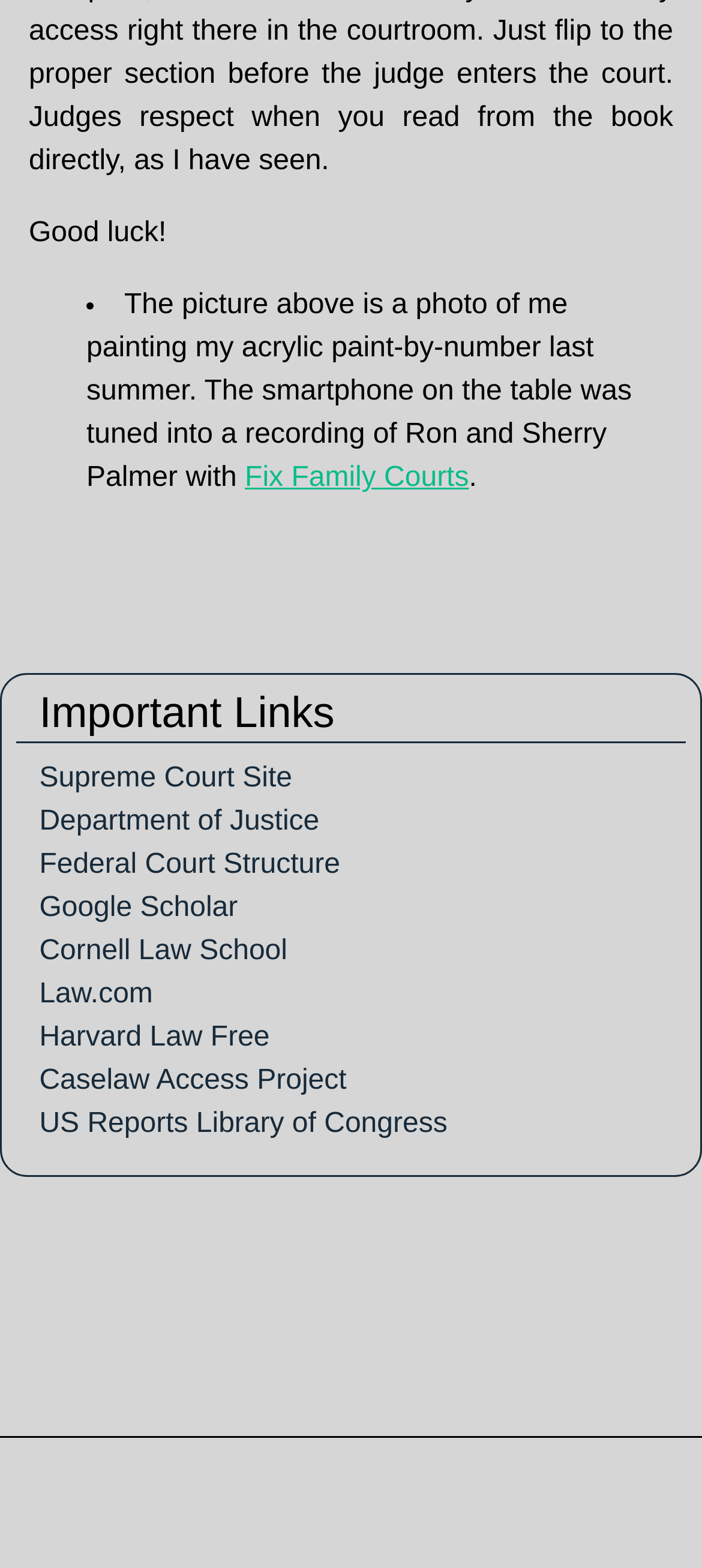Pinpoint the bounding box coordinates of the clickable element needed to complete the instruction: "Click on 'Fix Family Courts'". The coordinates should be provided as four float numbers between 0 and 1: [left, top, right, bottom].

[0.349, 0.295, 0.668, 0.315]